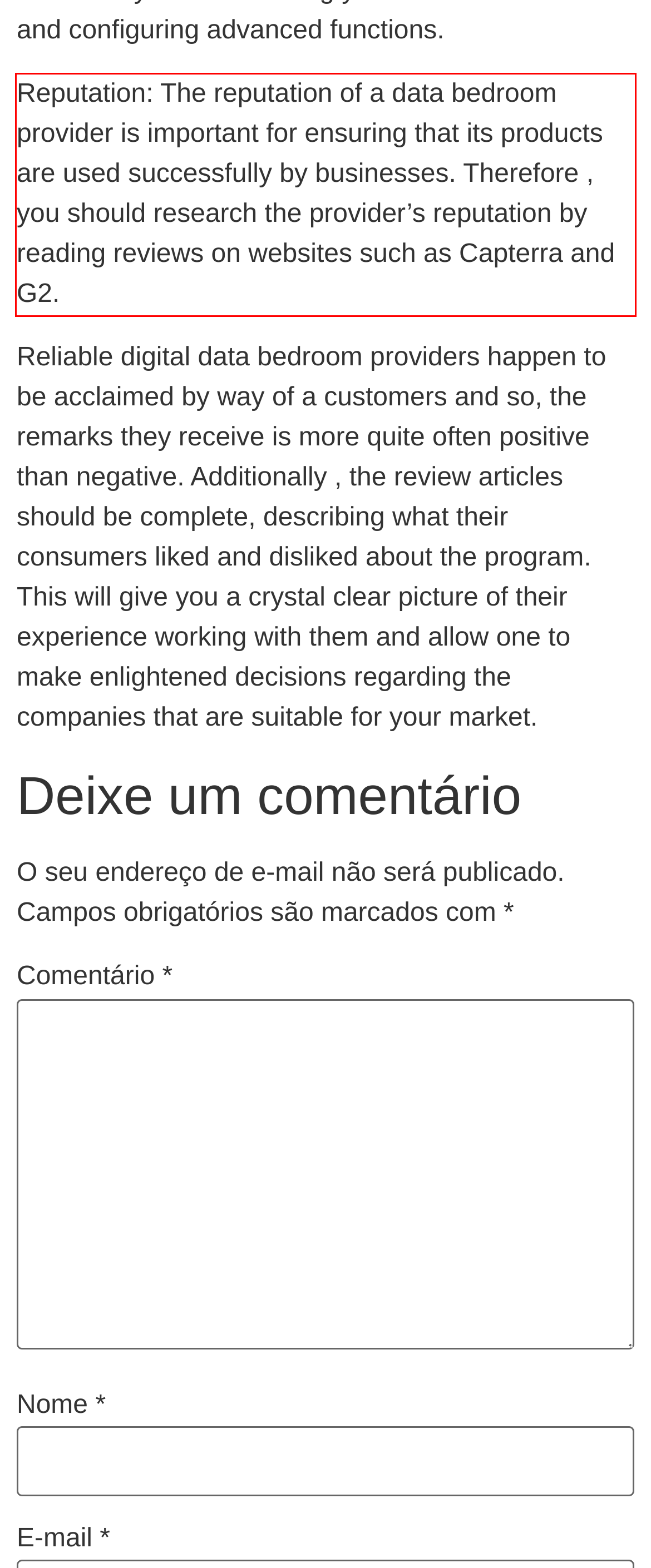Given a screenshot of a webpage, identify the red bounding box and perform OCR to recognize the text within that box.

Reputation: The reputation of a data bedroom provider is important for ensuring that its products are used successfully by businesses. Therefore , you should research the provider’s reputation by reading reviews on websites such as Capterra and G2.